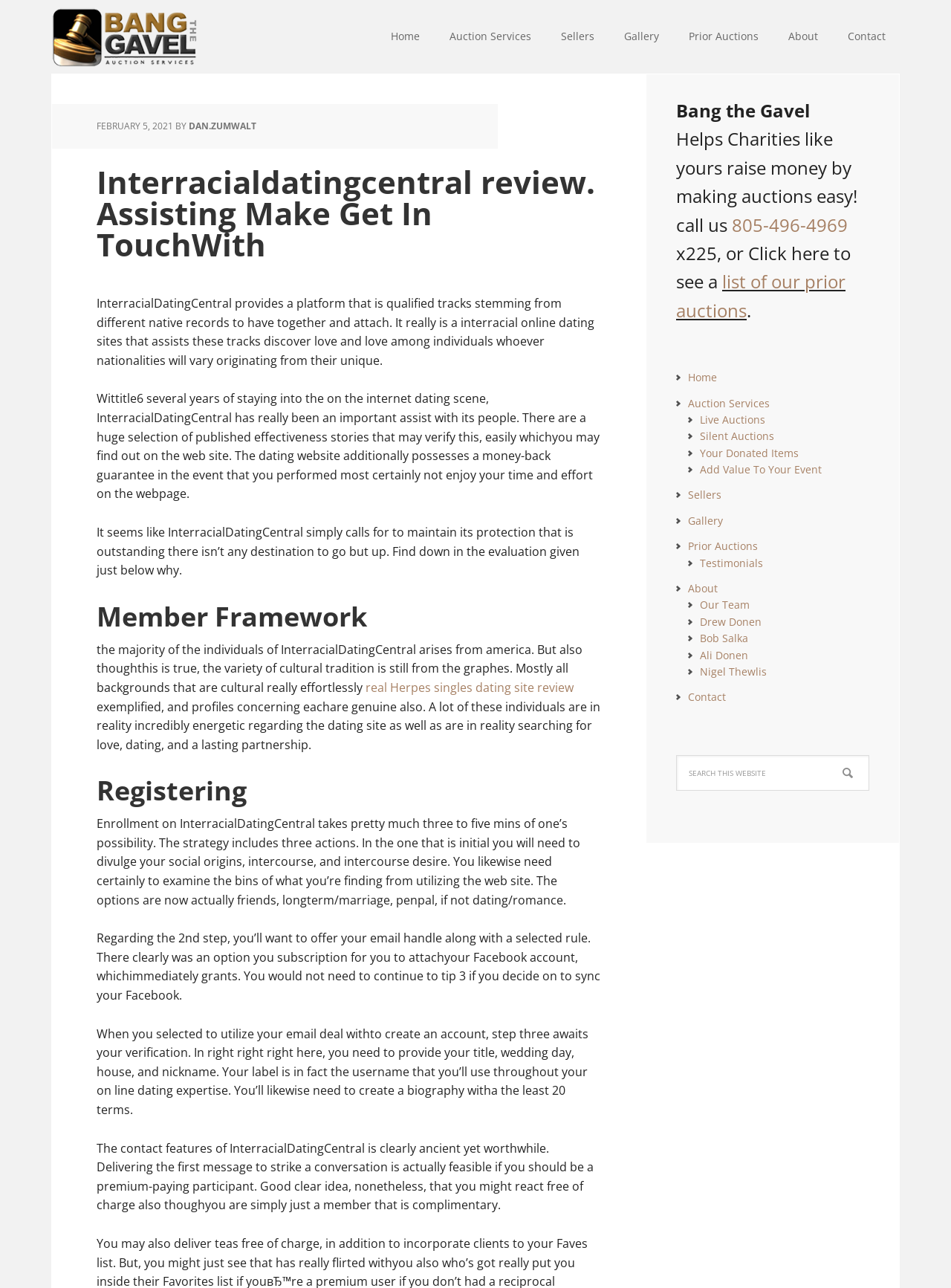Indicate the bounding box coordinates of the element that needs to be clicked to satisfy the following instruction: "Click the 'Contact' link". The coordinates should be four float numbers between 0 and 1, i.e., [left, top, right, bottom].

[0.877, 0.0, 0.945, 0.057]